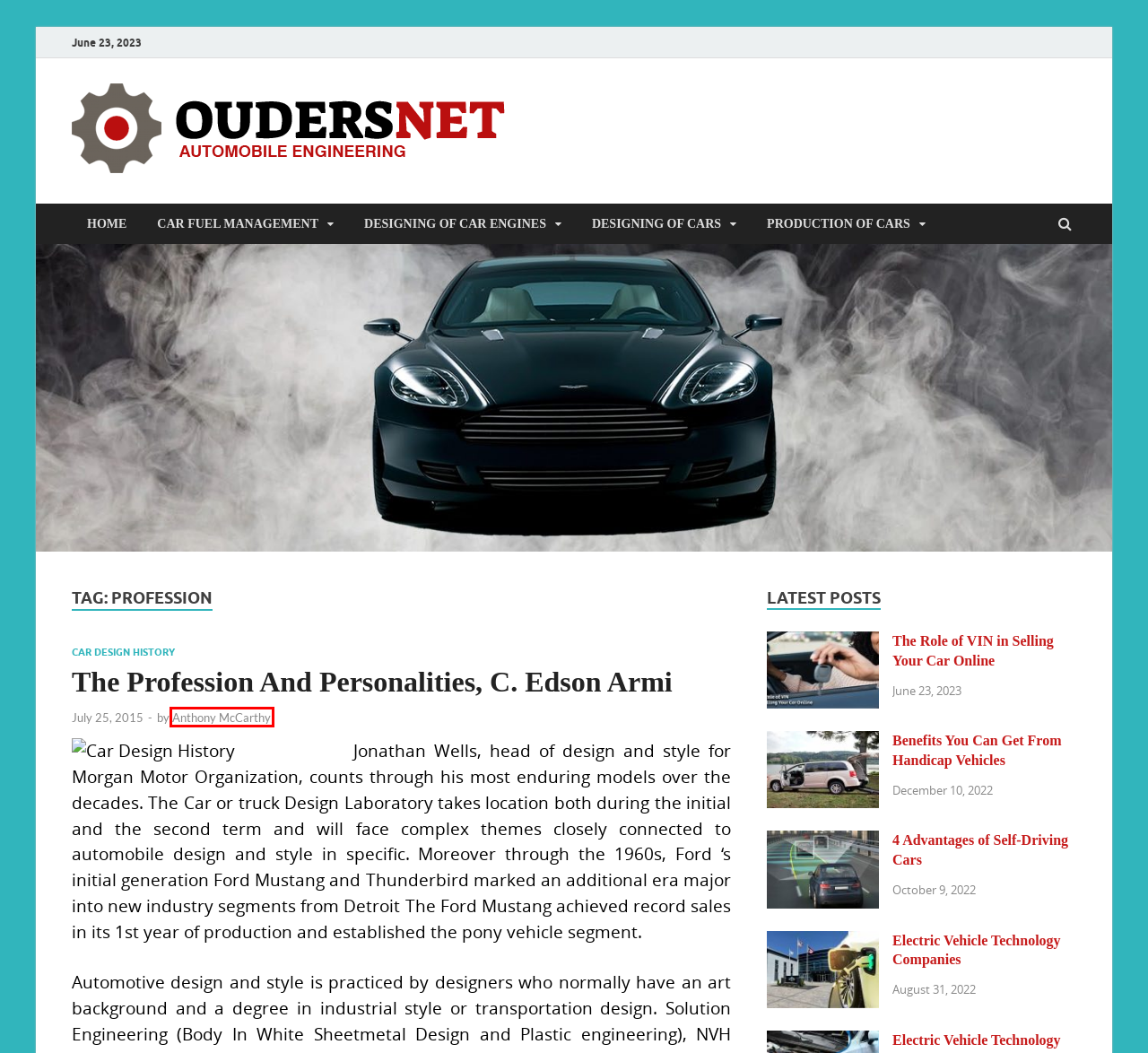Given a webpage screenshot with a red bounding box around a UI element, choose the webpage description that best matches the new webpage after clicking the element within the bounding box. Here are the candidates:
A. DESIGNING OF CAR ENGINES | OUDERS - Automobile
B. oudersnet.com
C. Anthony McCarthy | OUDERS - Automobile
D. The Profession And Personalities, C. Edson Armi | OUDERS - Automobile
E. Electric Vehicle Technology Explained | OUDERS - Automobile
F. The Role of VIN in Selling Your Car Online | OUDERS - Automobile
G. Benefits You Can Get From Handicap Vehicles | OUDERS - Automobile
H. OPERATION IN PRODUCTION OF CARS | OUDERS - Automobile

C